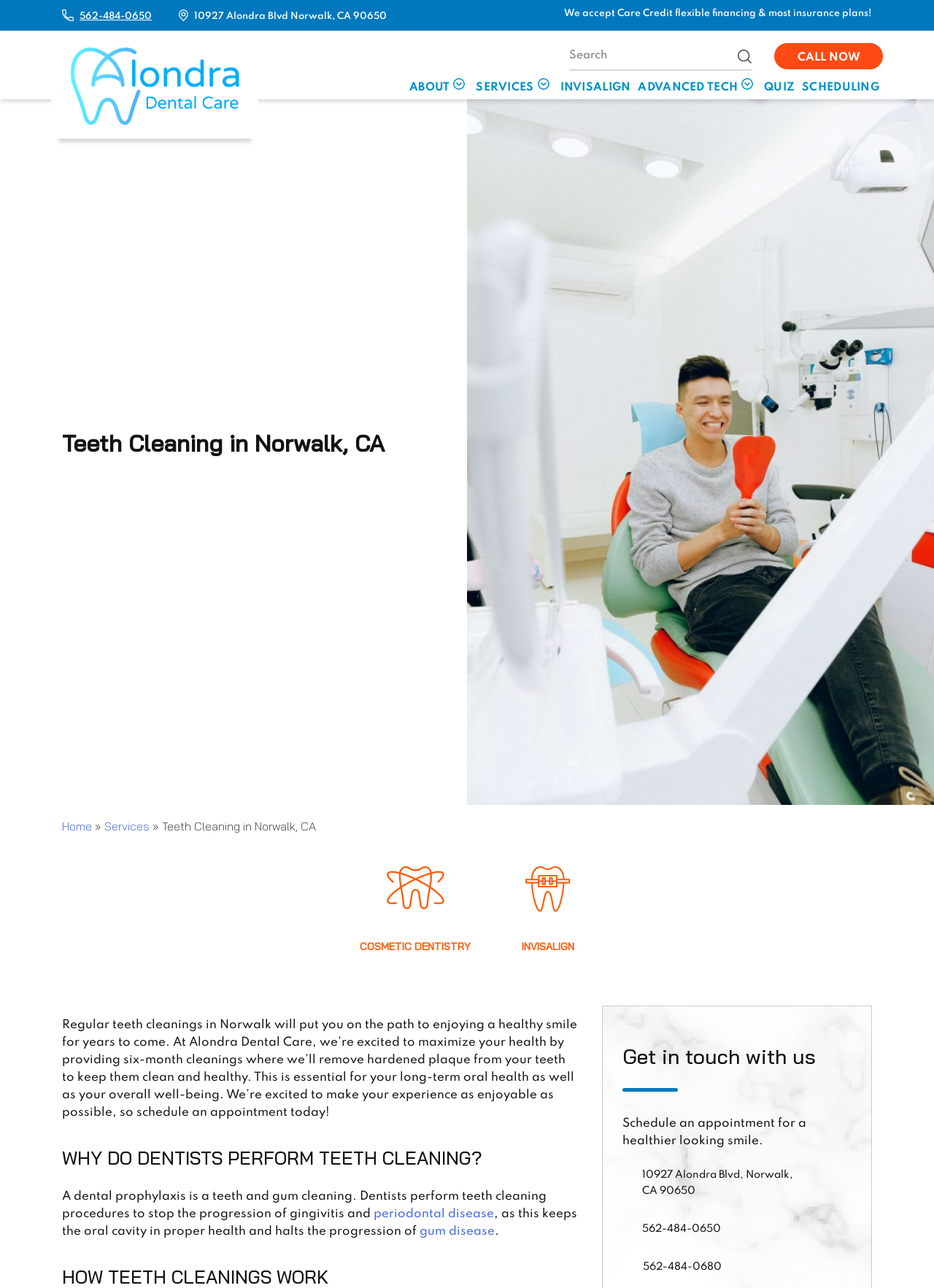What is the phone number to call for a cleaning?
Look at the image and provide a short answer using one word or a phrase.

562-484-0650